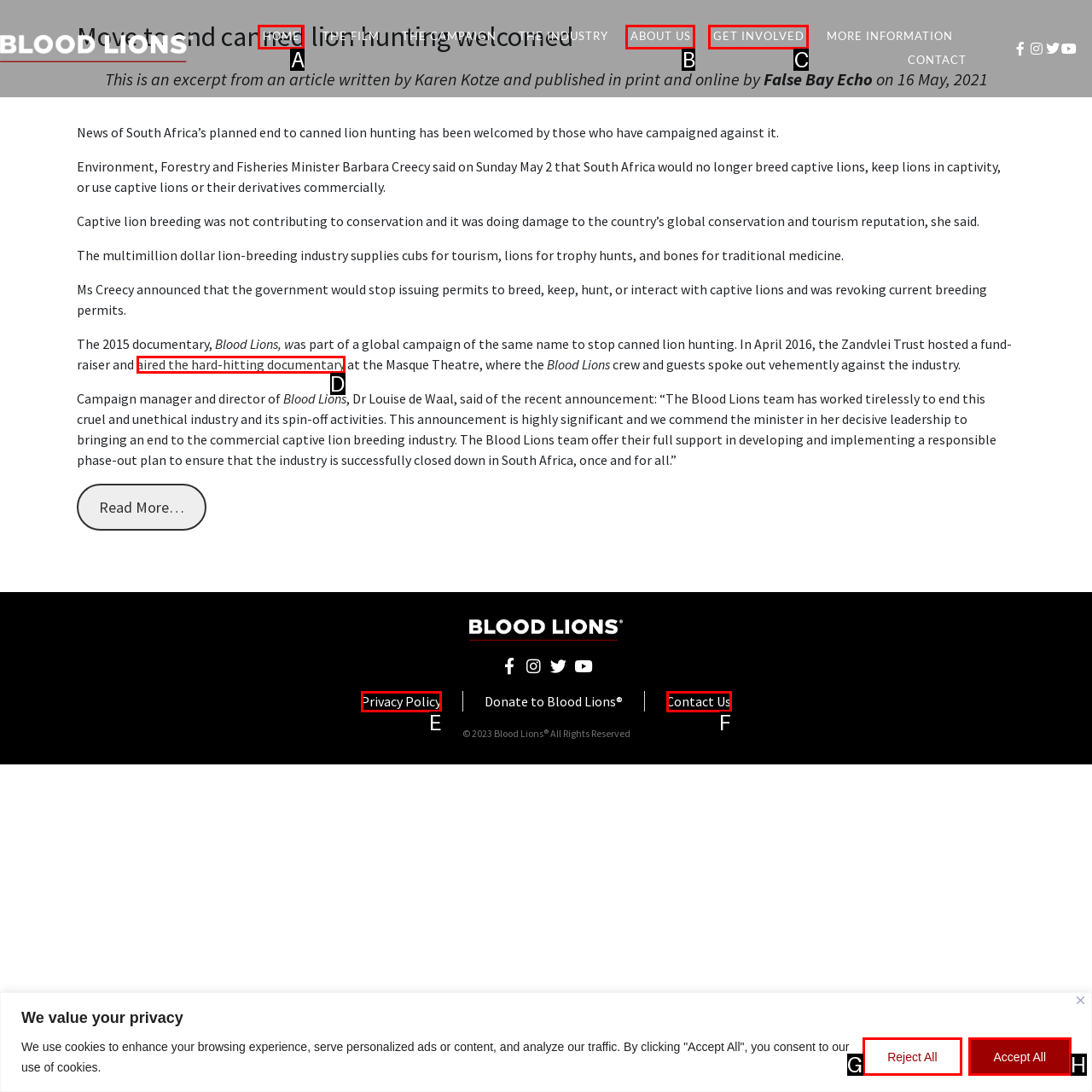Identify the HTML element that best fits the description: aired the hard-hitting documentary. Respond with the letter of the corresponding element.

D